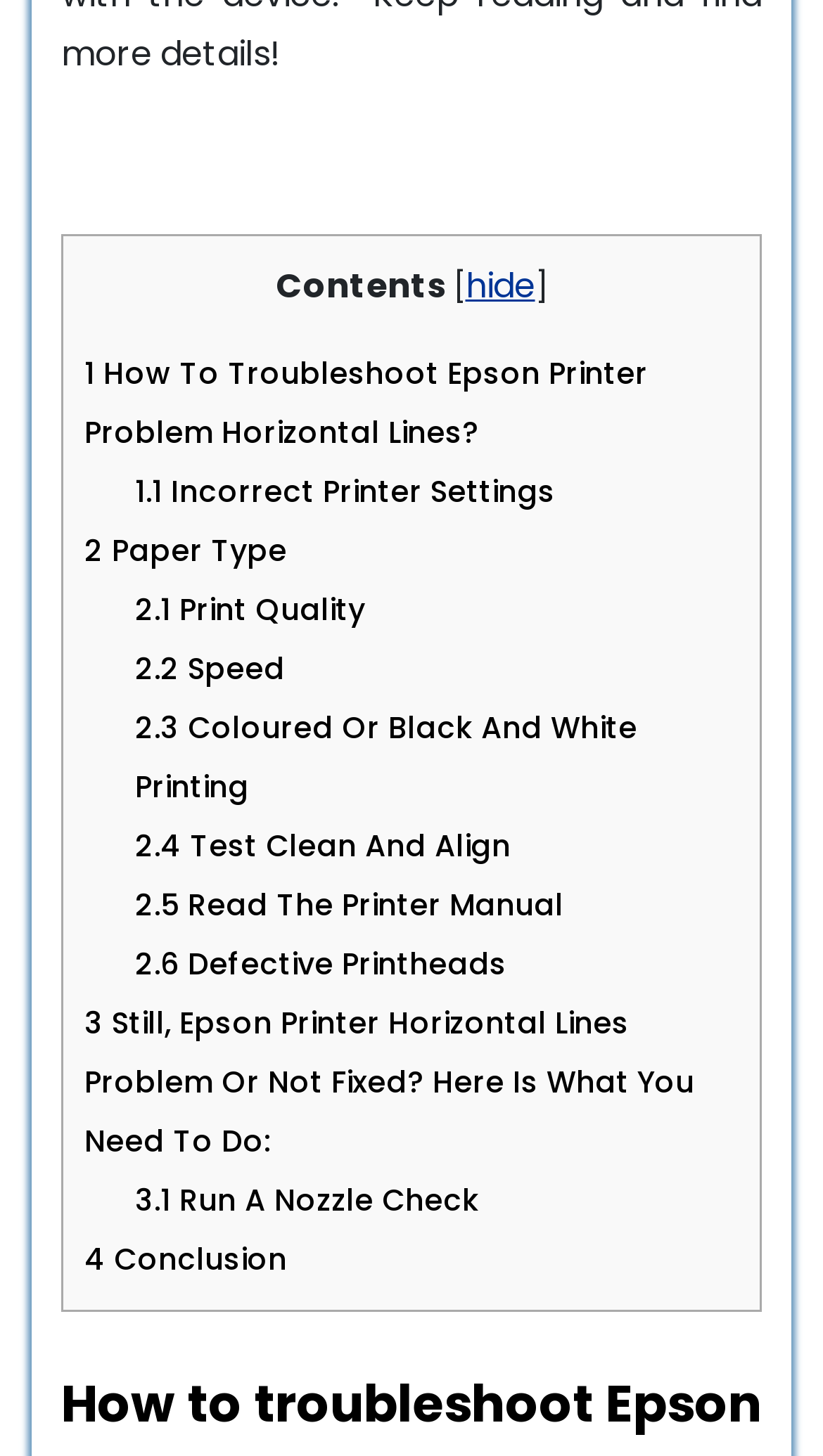Please give a short response to the question using one word or a phrase:
What is the main topic of the webpage?

Epson Printer Problem